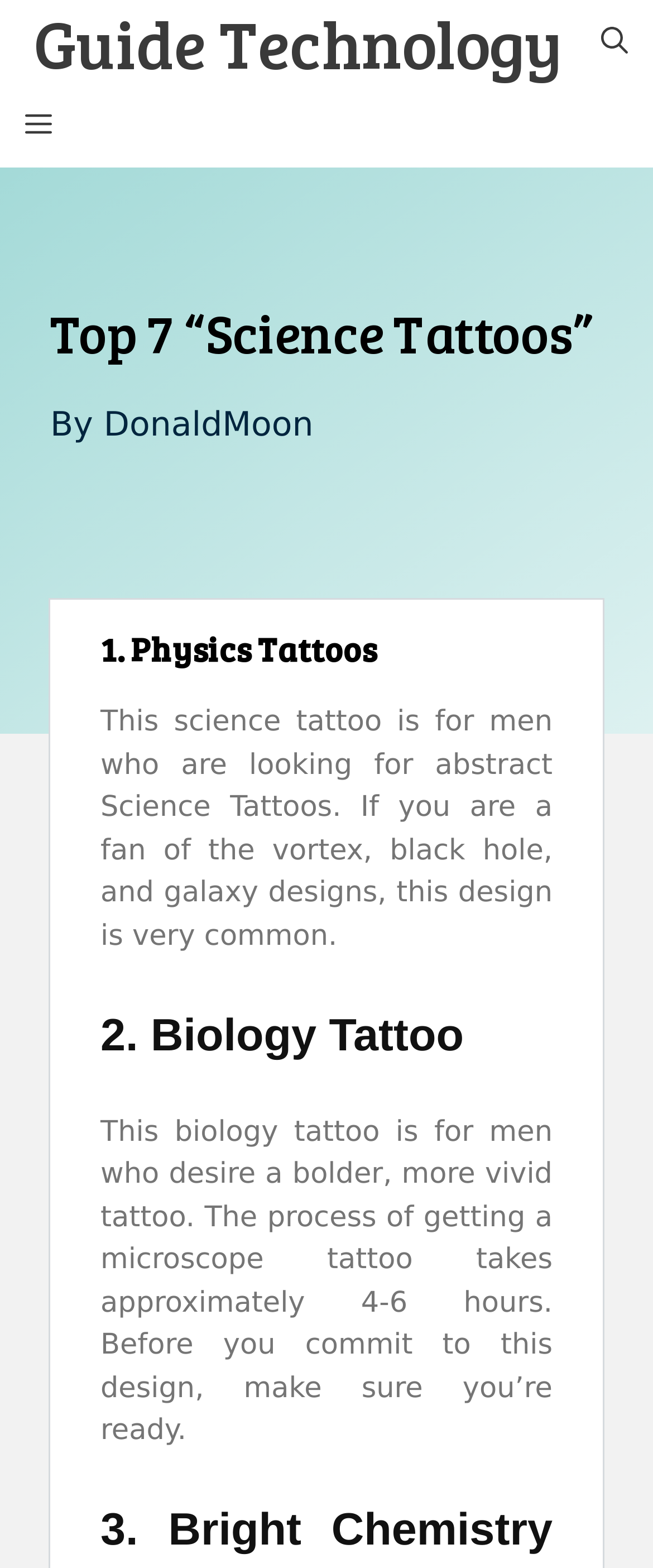What is the theme of the first science tattoo design?
Respond with a short answer, either a single word or a phrase, based on the image.

Abstract Science